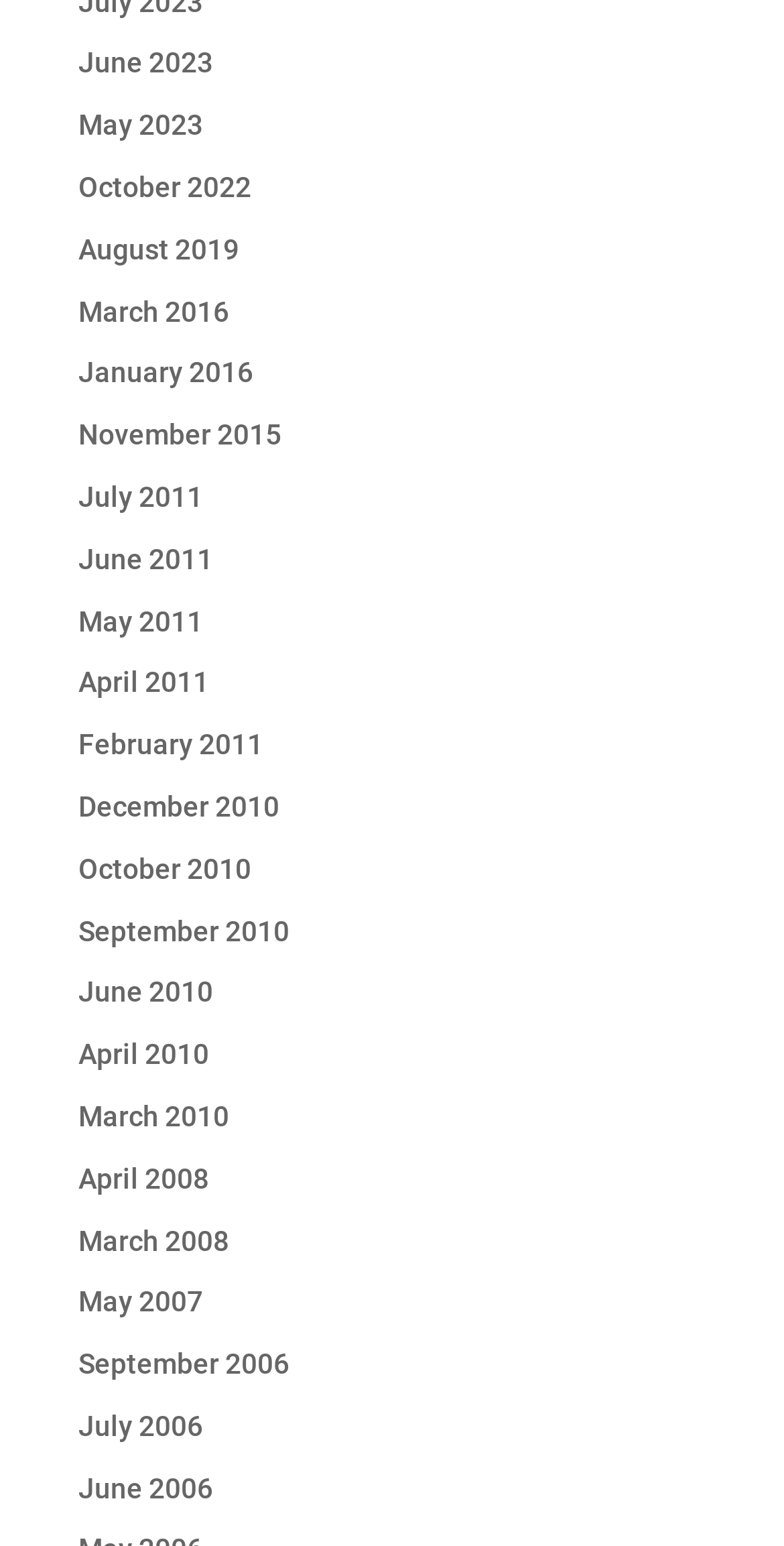Could you indicate the bounding box coordinates of the region to click in order to complete this instruction: "view June 2010".

[0.1, 0.631, 0.272, 0.652]